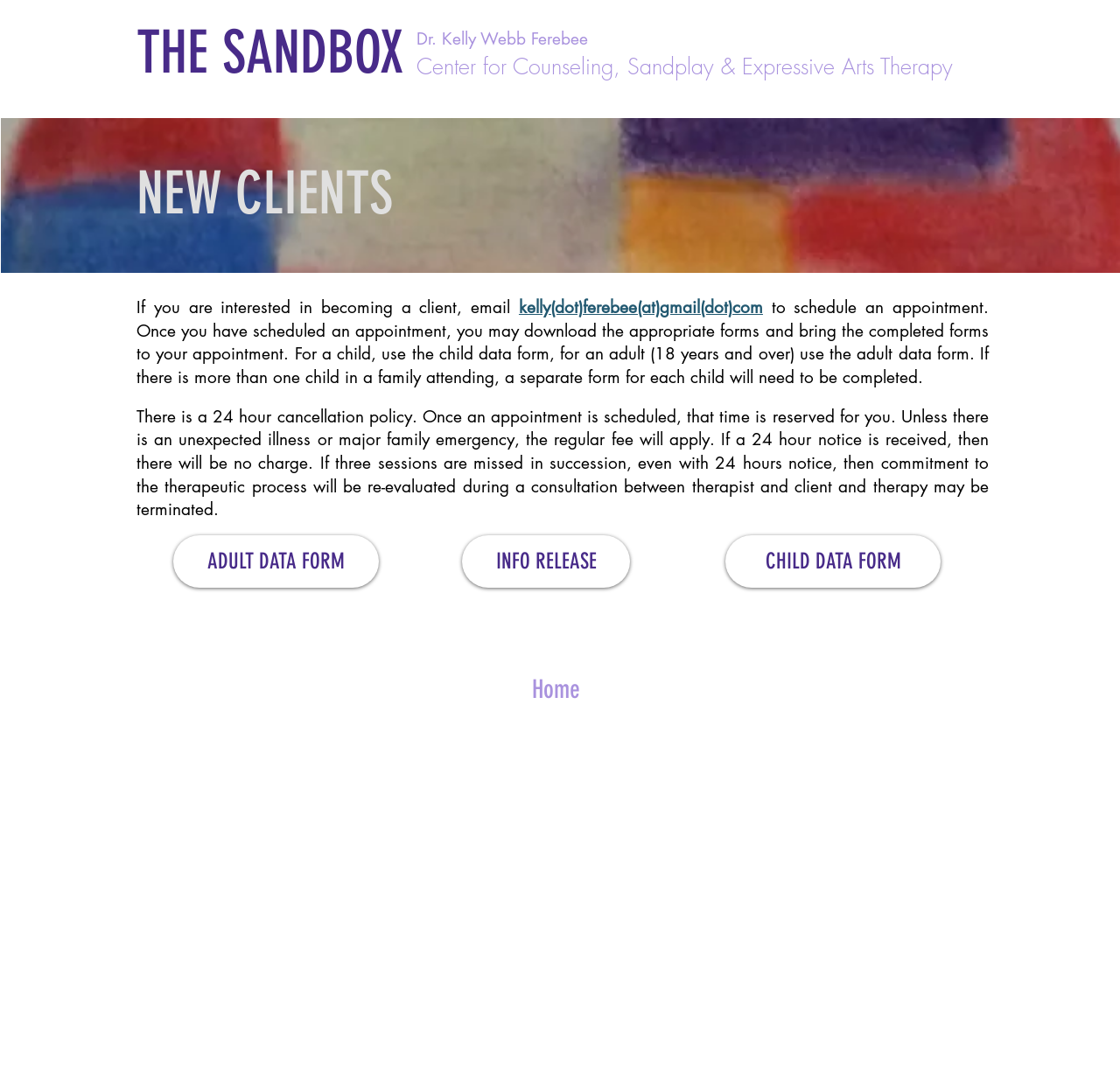Give a one-word or short phrase answer to this question: 
What is the name of the center?

The Sandbox